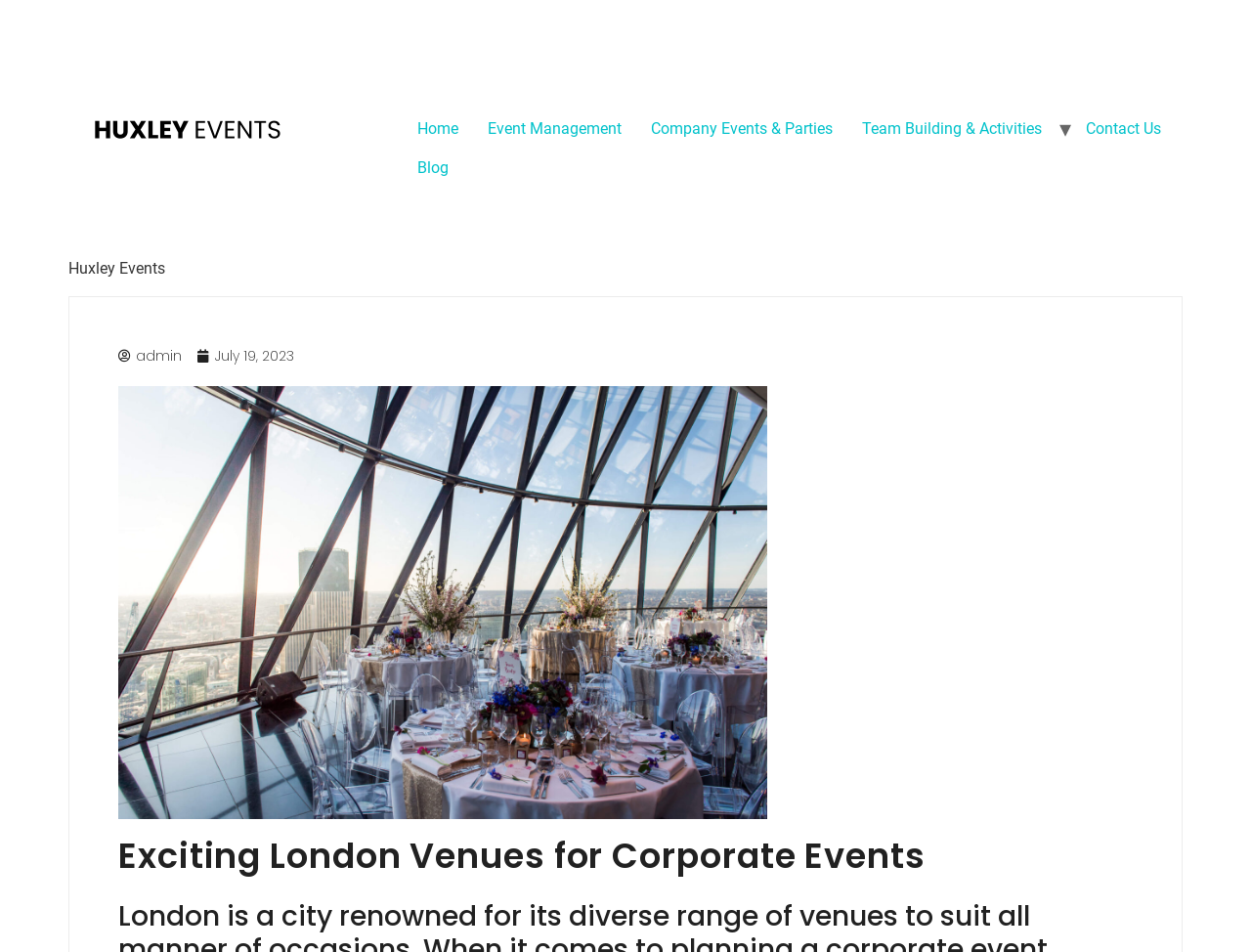Please find and report the bounding box coordinates of the element to click in order to perform the following action: "contact us". The coordinates should be expressed as four float numbers between 0 and 1, in the format [left, top, right, bottom].

[0.856, 0.114, 0.94, 0.156]